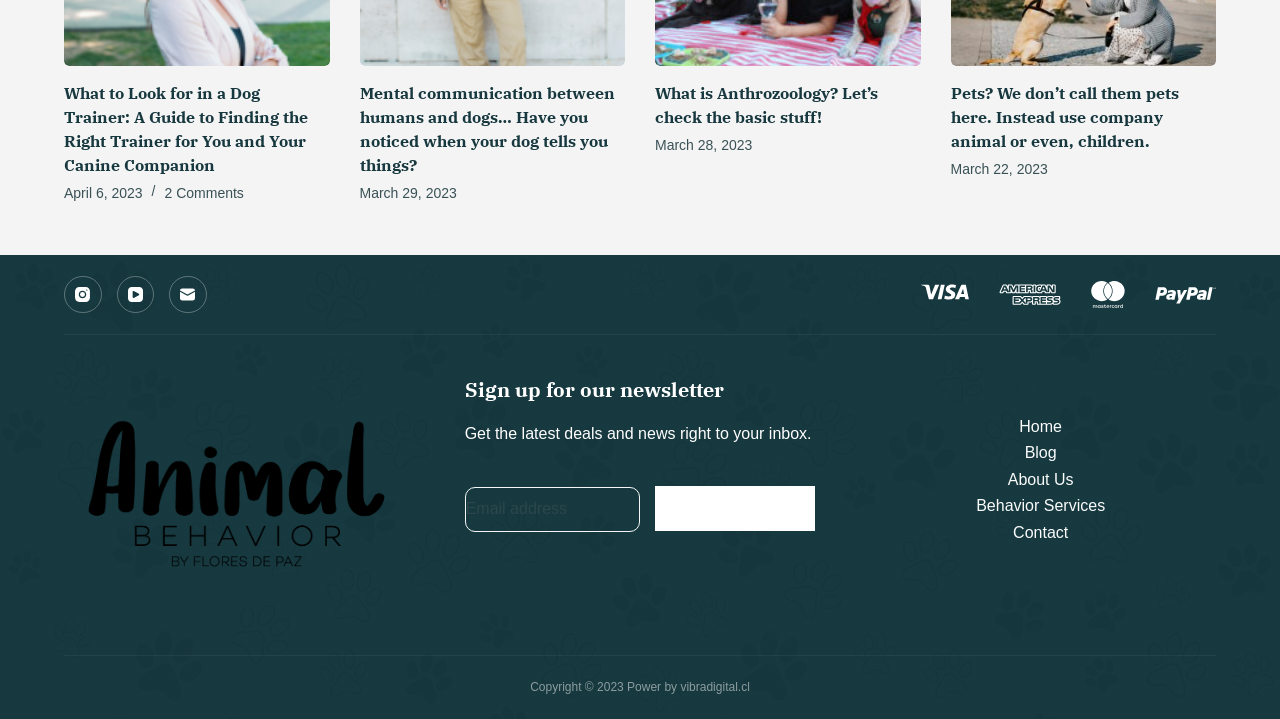Please answer the following question using a single word or phrase: How many articles are listed on the homepage?

4